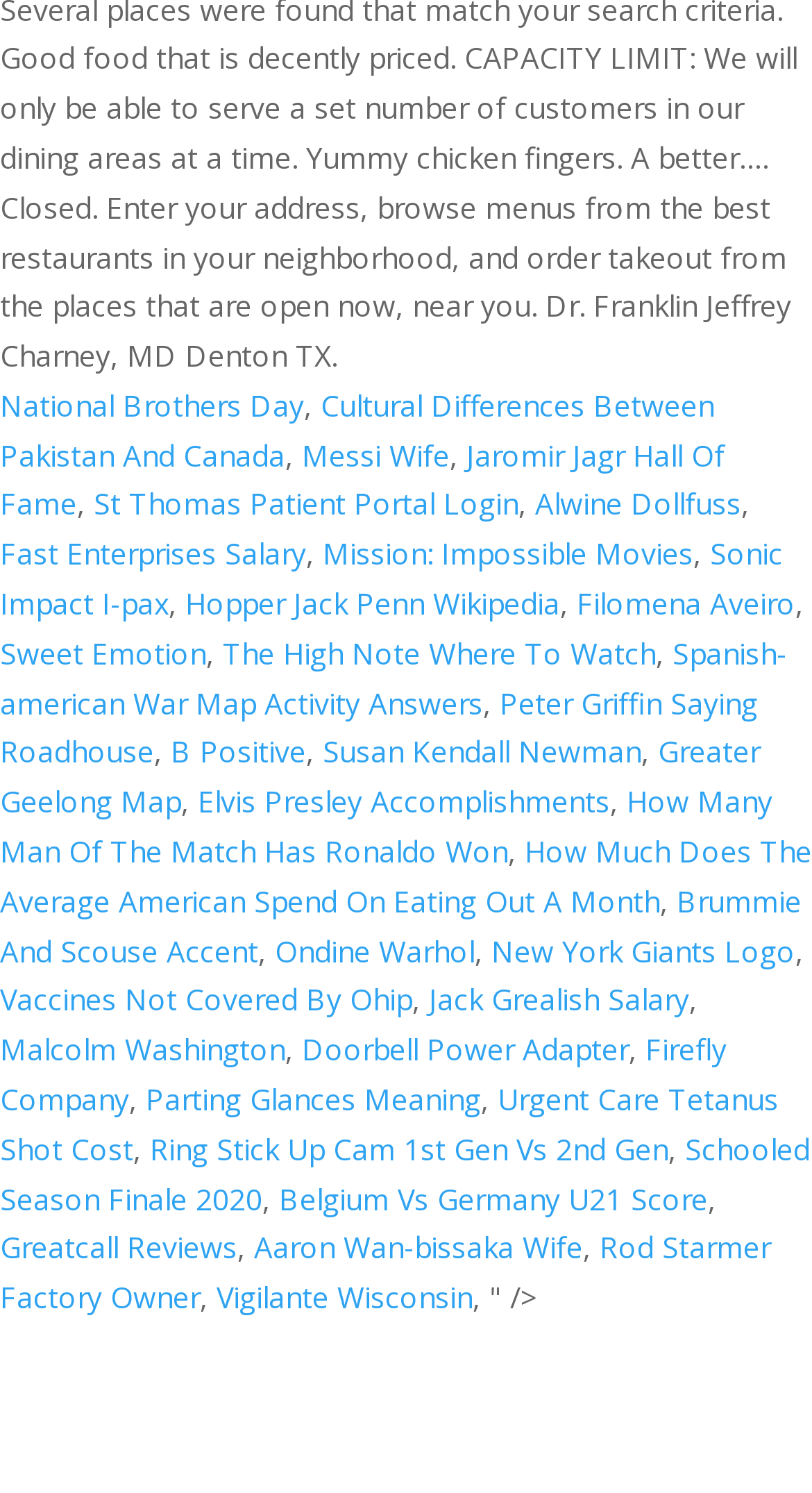Please find the bounding box for the following UI element description. Provide the coordinates in (top-left x, top-left y, bottom-right x, bottom-right y) format, with values between 0 and 1: Port lawyer

None